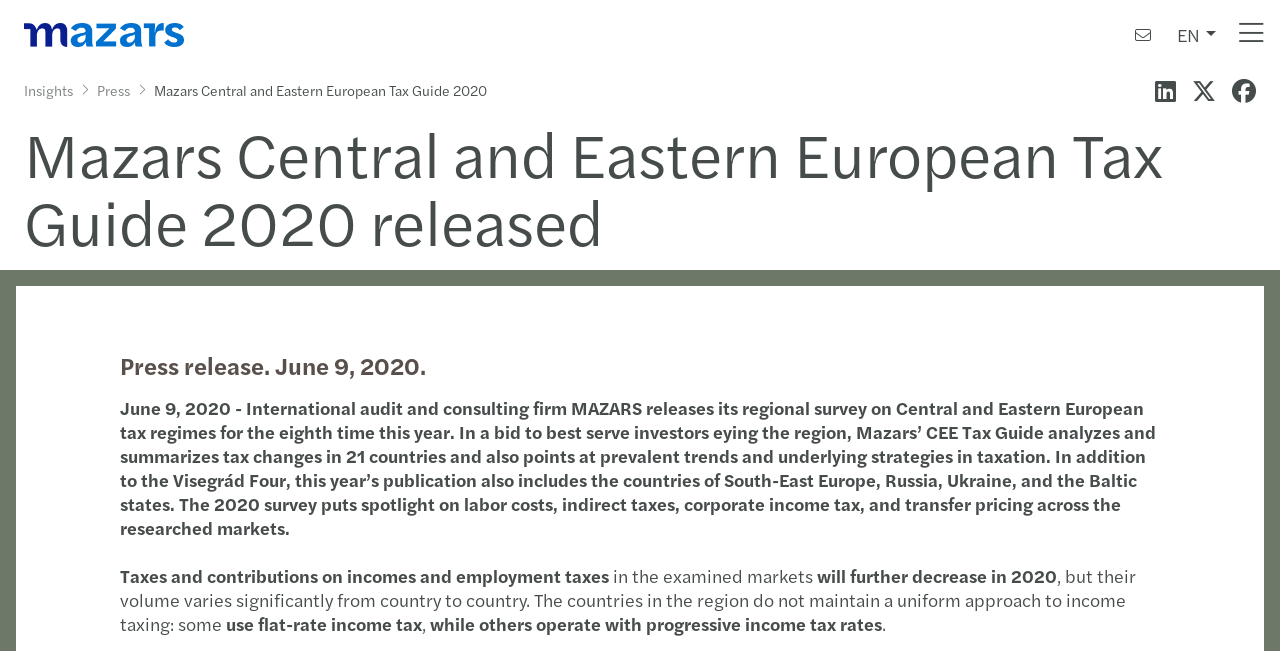Determine the bounding box coordinates of the clickable area required to perform the following instruction: "Read the Press release". The coordinates should be represented as four float numbers between 0 and 1: [left, top, right, bottom].

[0.094, 0.535, 0.333, 0.587]